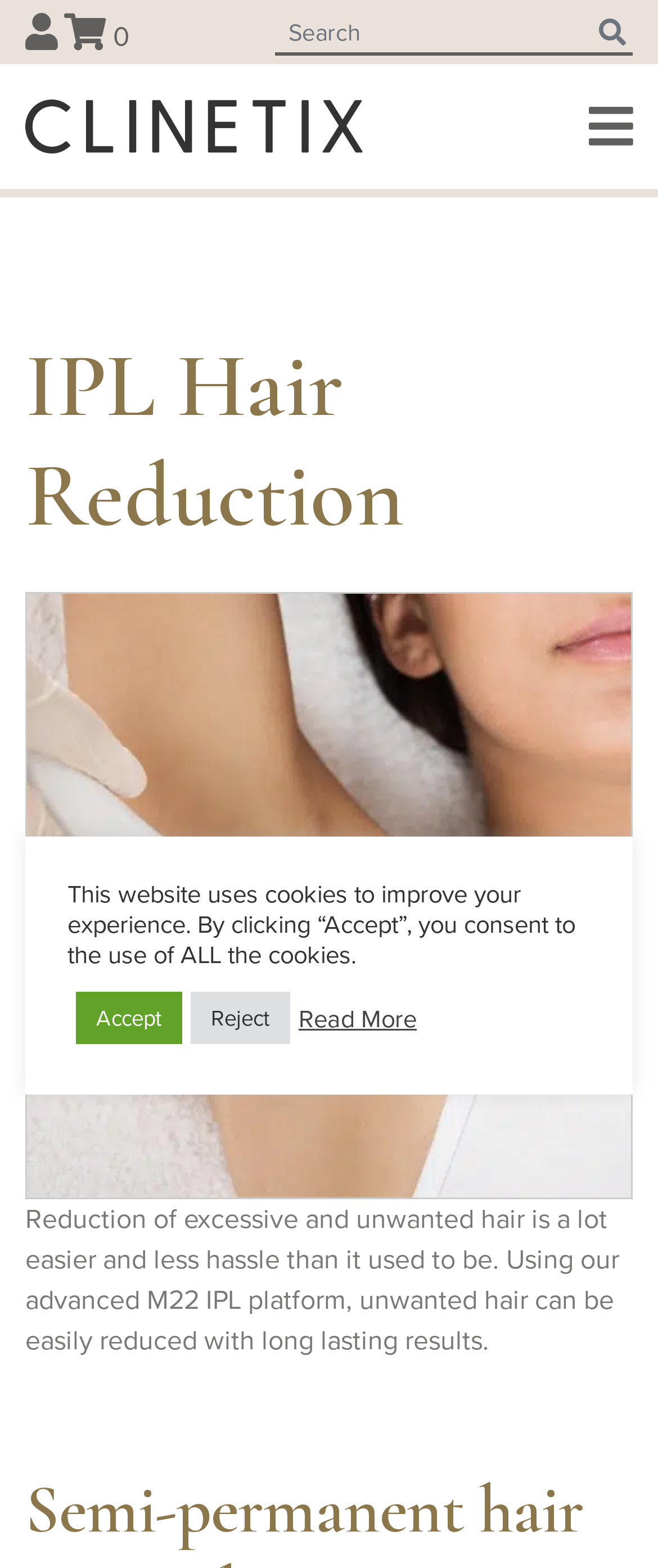What is the purpose of the search box?
Please ensure your answer is as detailed and informative as possible.

The search box is located at the top of the webpage, and it is likely used to search for specific content or services within the Clinetix website.